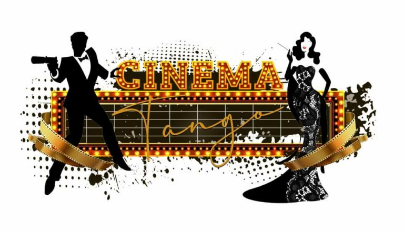What is the object held by the man on the left?
Please provide a single word or phrase answer based on the image.

Gun